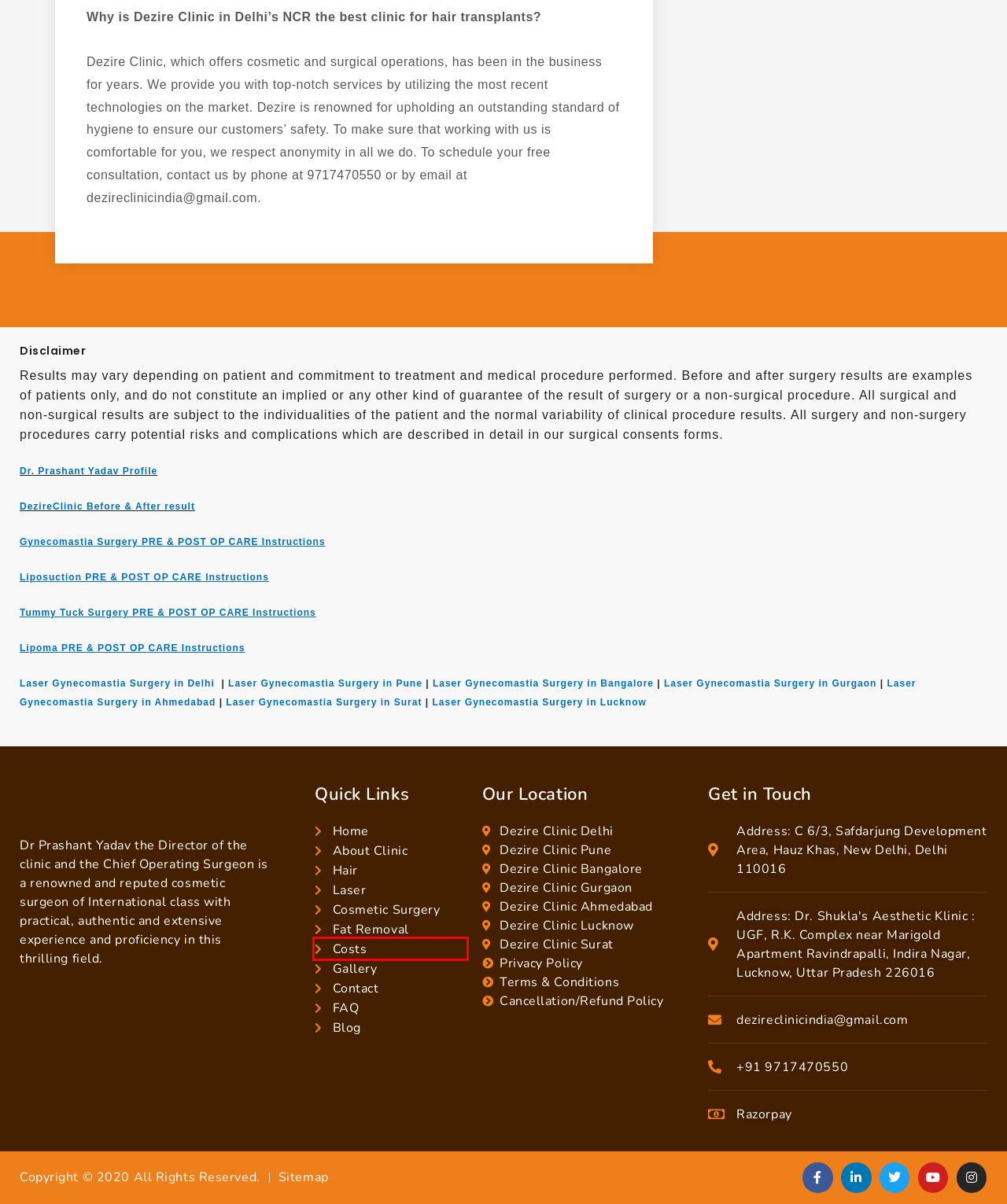You are provided with a screenshot of a webpage containing a red rectangle bounding box. Identify the webpage description that best matches the new webpage after the element in the bounding box is clicked. Here are the potential descriptions:
A. Sitemap - Dezire Clinic
B. Terms & Conditions | Dezire Clinic
C. Dezire Clinic Bangalore - Book appointment at Dezire Clinic Banglore
D. Best Hair Transplant Clinic in Gurgaon,Expert Surgeon | Dezire Clinic
E. Contact Us Dezire Clinic | Gurgaon | Pune |Bangalore | Delhi | Ahmedabad
F. Best Cosmetic Surgeon in Pune -Book appointment at Dezire Clinic
G. Liposuction cost - Dezire Clinic
H. Laser Gynecomastia surgery in Surat | Manboobs Surgery

G